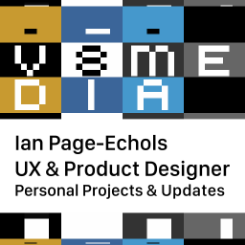What type of audience is the design likely aimed at?
Please utilize the information in the image to give a detailed response to the question.

The use of vibrant colors and bold typography, which are characteristic of contemporary design, suggests that the design is likely aimed at a creative audience interested in design and digital media.